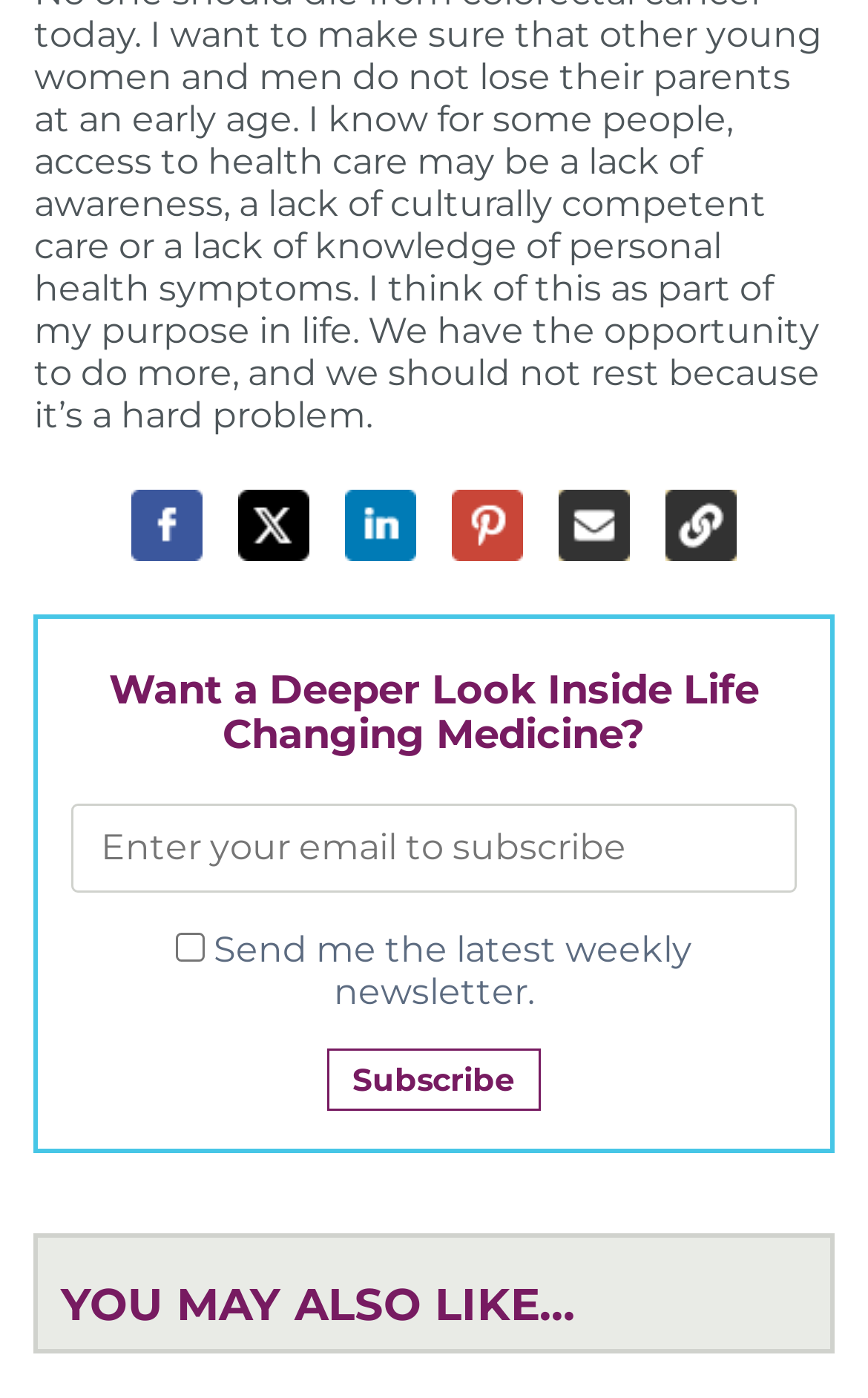Find the bounding box coordinates of the clickable area required to complete the following action: "Click on Copy URL".

[0.767, 0.35, 0.849, 0.401]